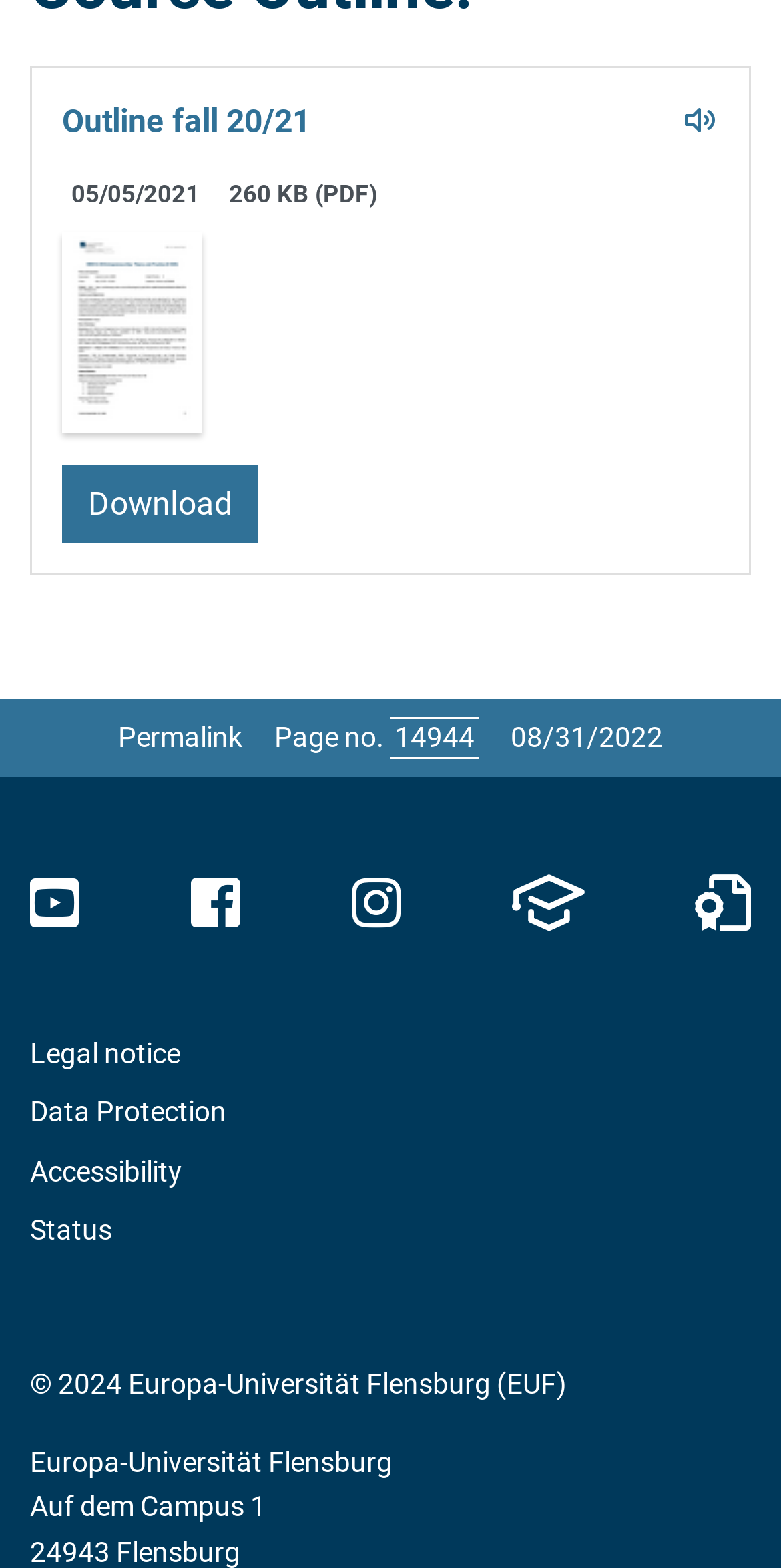Point out the bounding box coordinates of the section to click in order to follow this instruction: "Download the PDF file".

[0.079, 0.198, 0.259, 0.222]